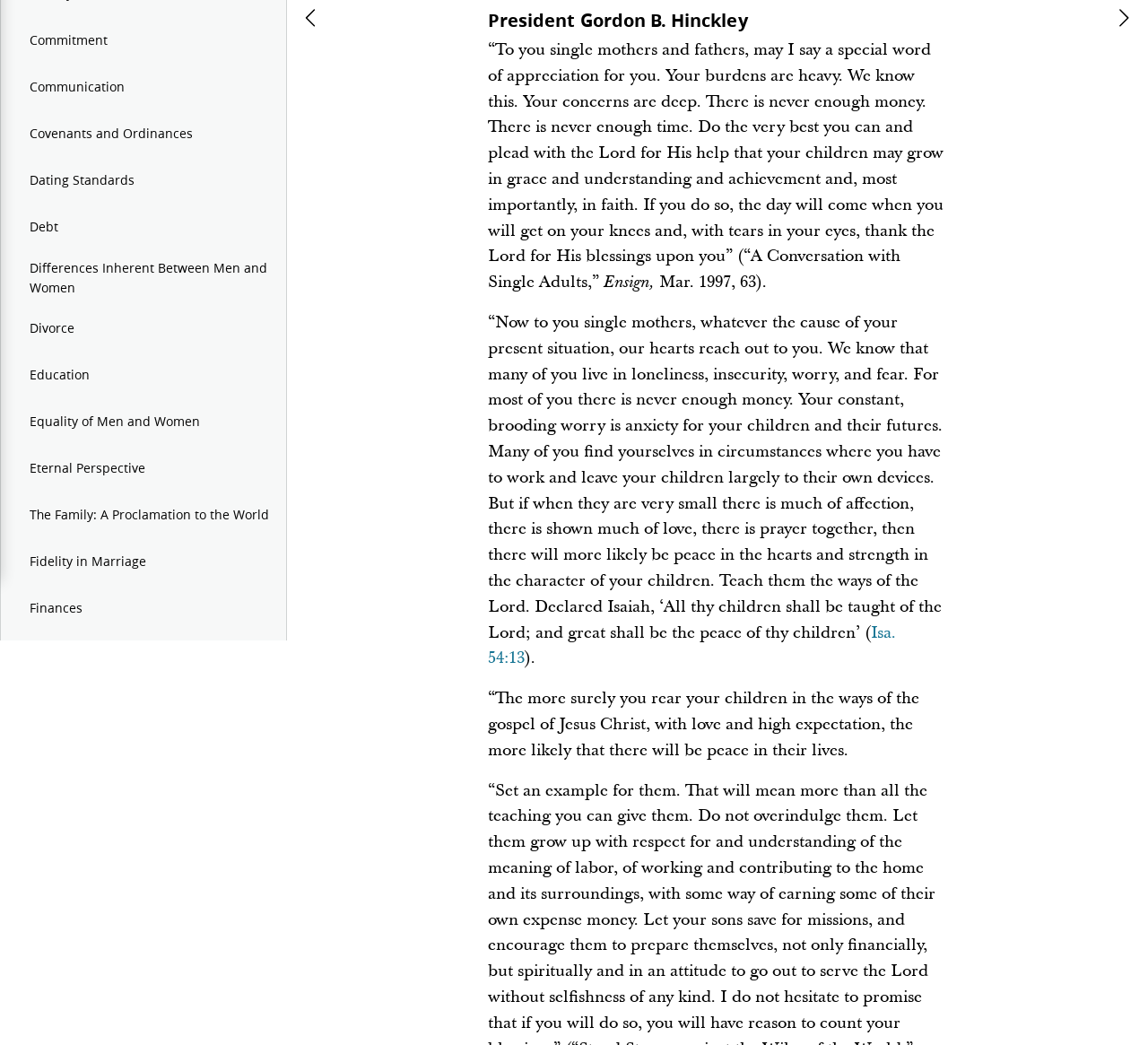Identify the bounding box of the UI component described as: "Living Together Without Marriage".

[0.001, 0.917, 0.249, 0.962]